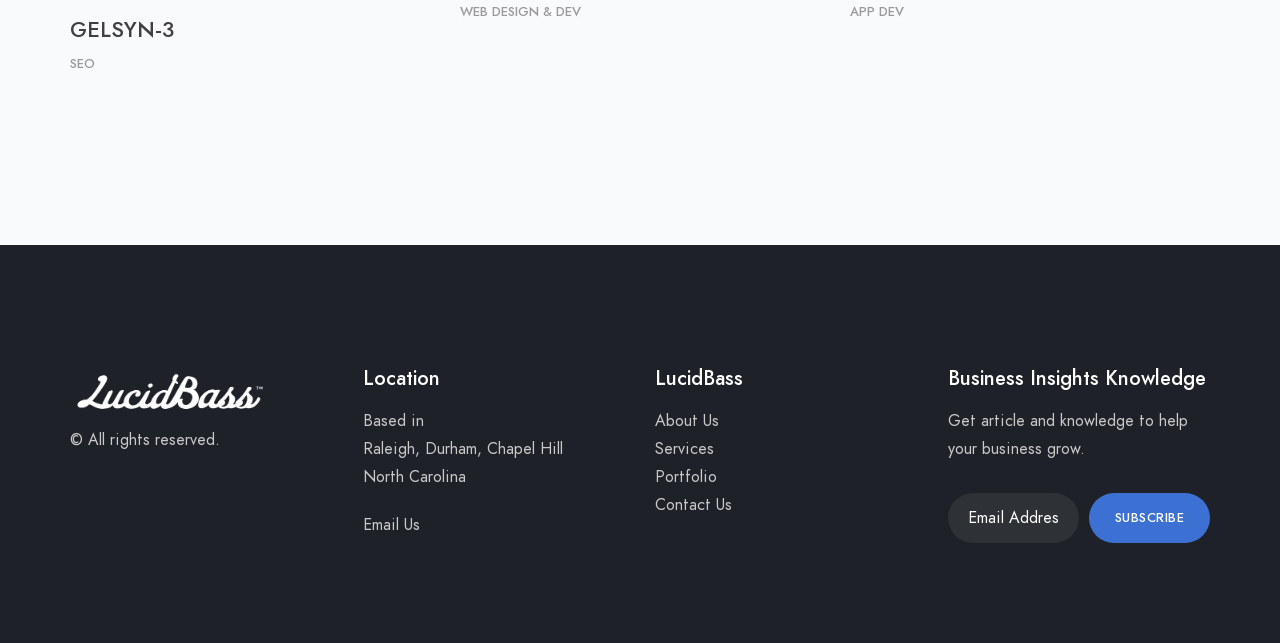Please identify the bounding box coordinates of the clickable area that will fulfill the following instruction: "Click on SUBSCRIBE". The coordinates should be in the format of four float numbers between 0 and 1, i.e., [left, top, right, bottom].

[0.85, 0.766, 0.945, 0.844]